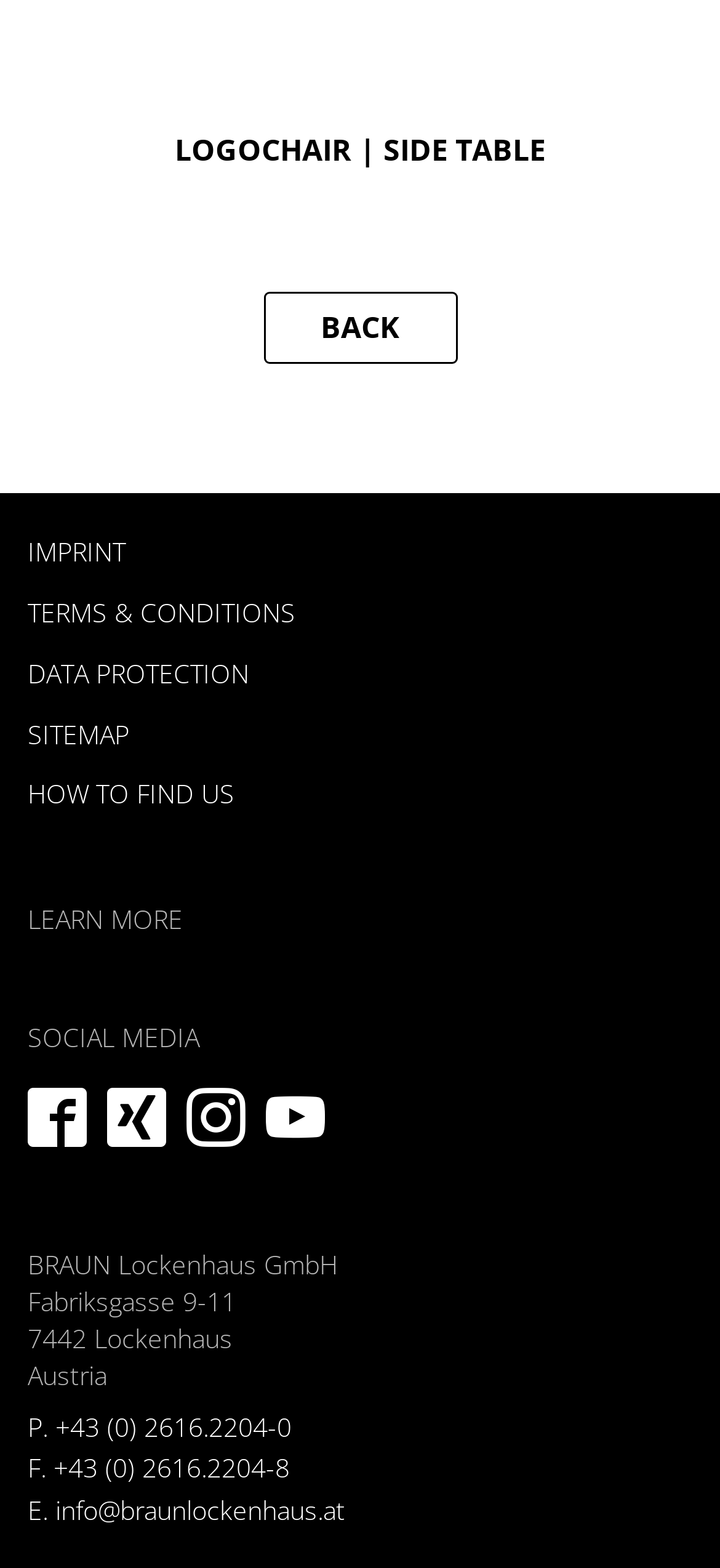Locate the bounding box coordinates of the clickable area to execute the instruction: "call the company". Provide the coordinates as four float numbers between 0 and 1, represented as [left, top, right, bottom].

[0.077, 0.898, 0.405, 0.921]